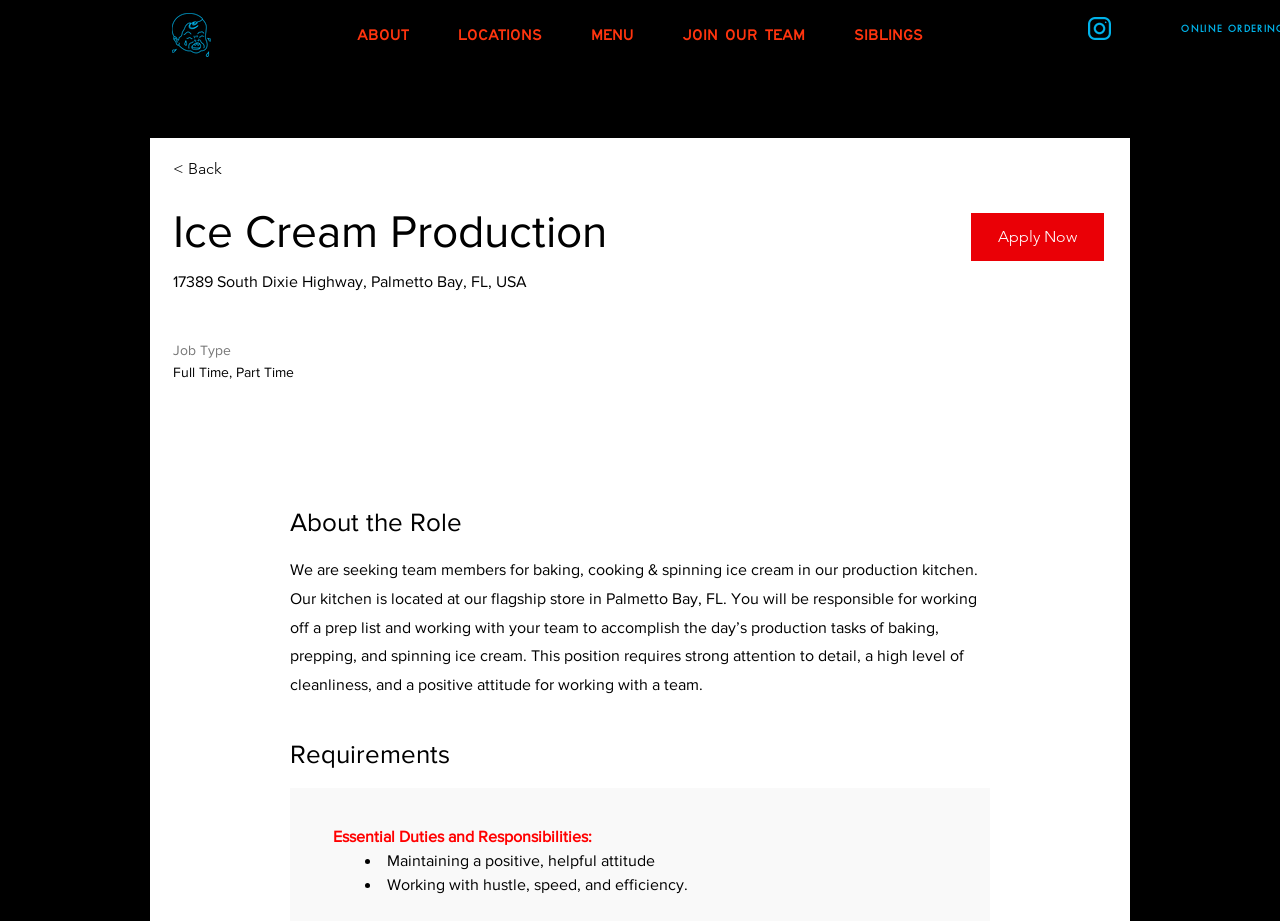Please give the bounding box coordinates of the area that should be clicked to fulfill the following instruction: "Click the ABOUT link". The coordinates should be in the format of four float numbers from 0 to 1, i.e., [left, top, right, bottom].

[0.259, 0.018, 0.338, 0.058]